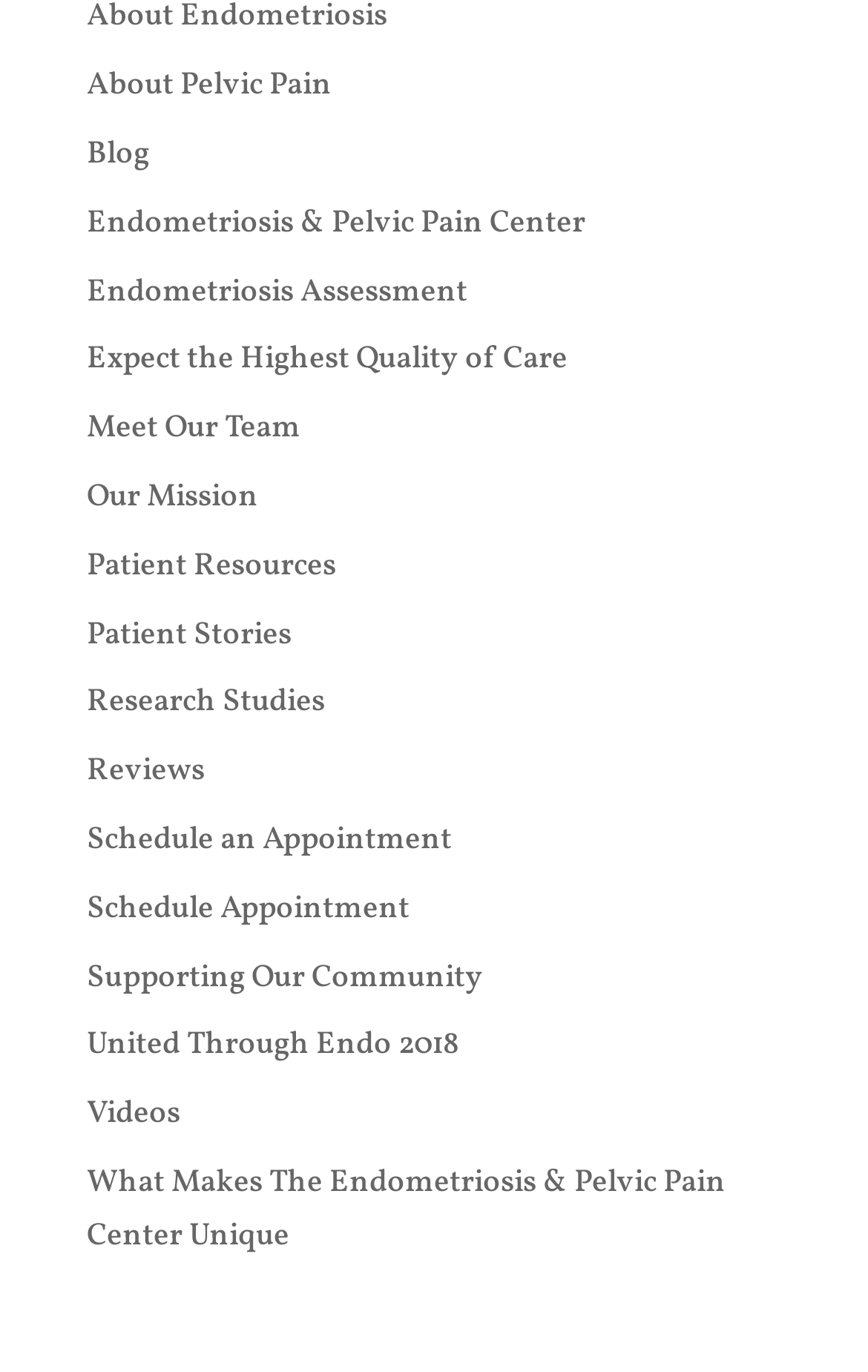Are there any links related to patient resources?
From the image, respond with a single word or phrase.

Yes